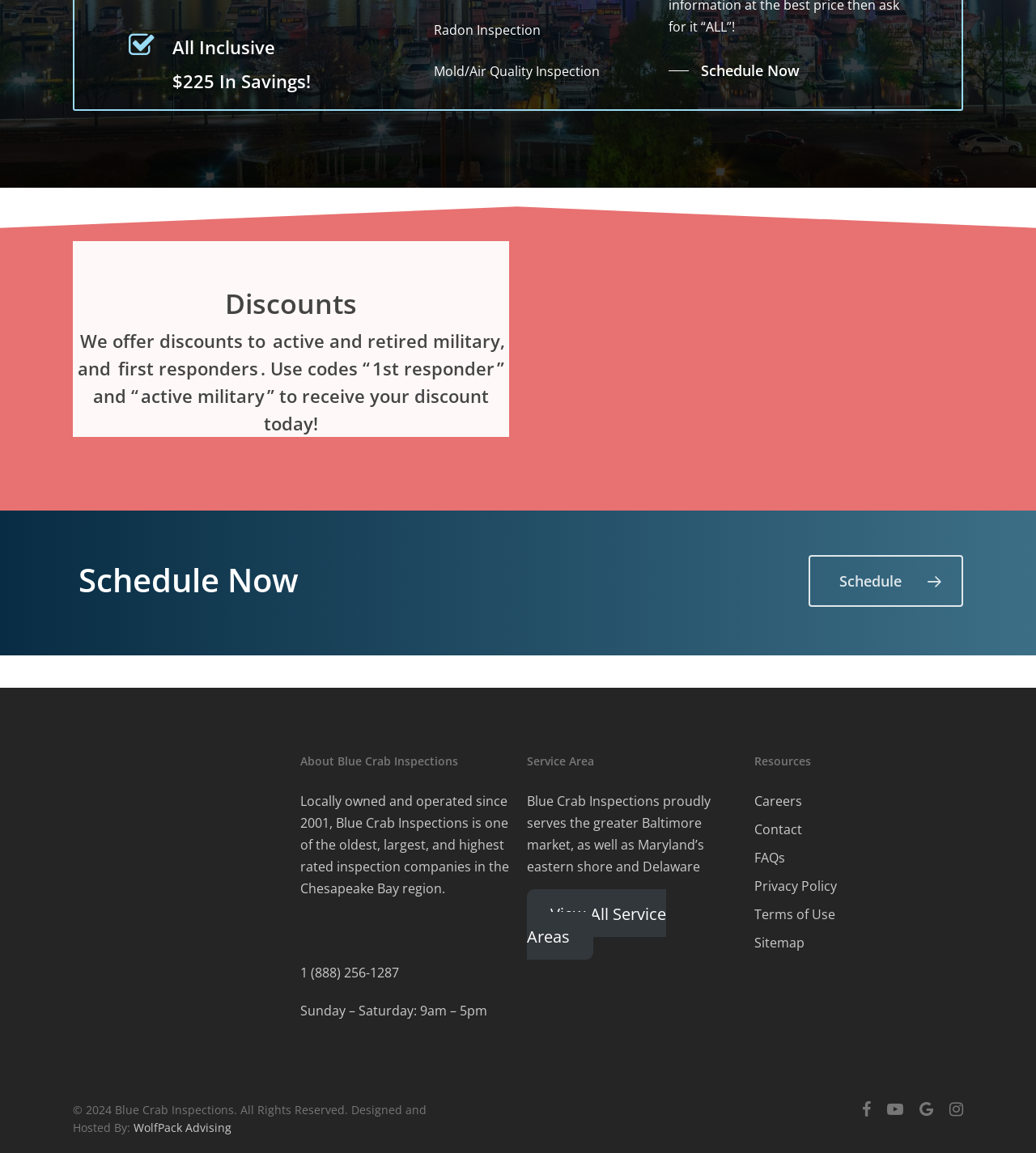Provide a single word or phrase answer to the question: 
What type of inspection is offered with a discount?

Mold/Air Quality Inspection